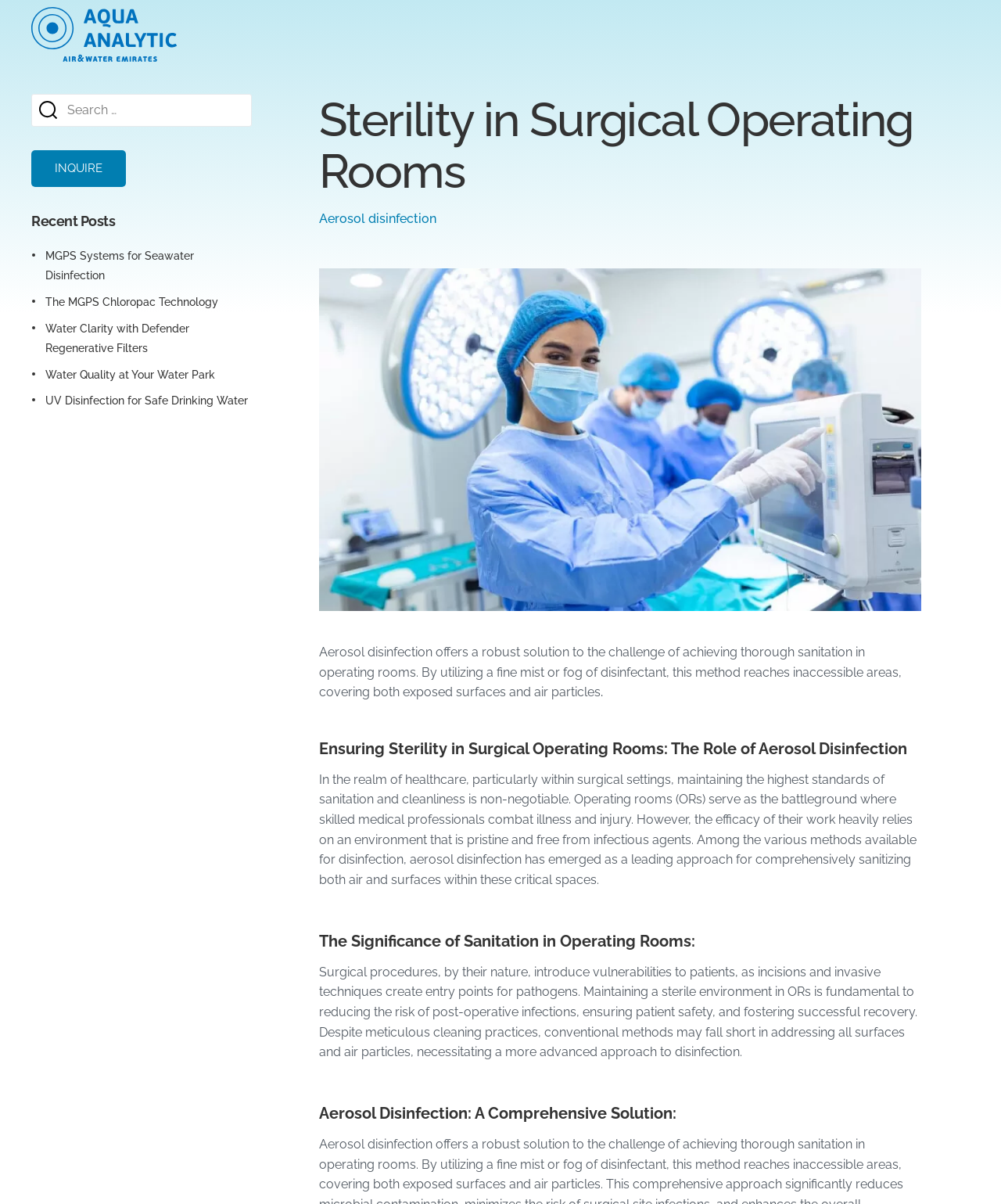Locate the bounding box coordinates of the element I should click to achieve the following instruction: "Click the logo".

[0.031, 0.006, 0.177, 0.051]